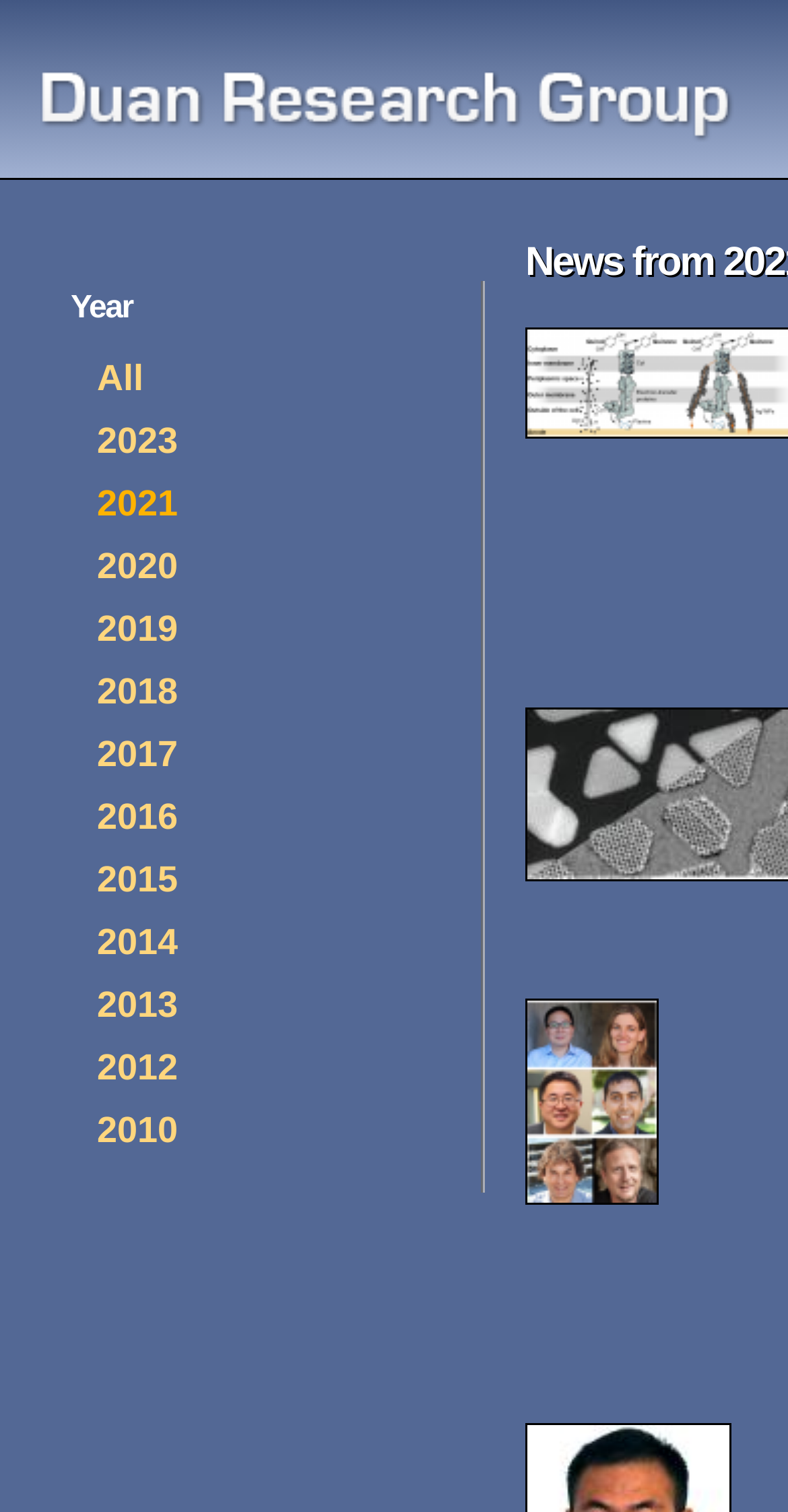Locate the bounding box coordinates of the area where you should click to accomplish the instruction: "Create an account".

None